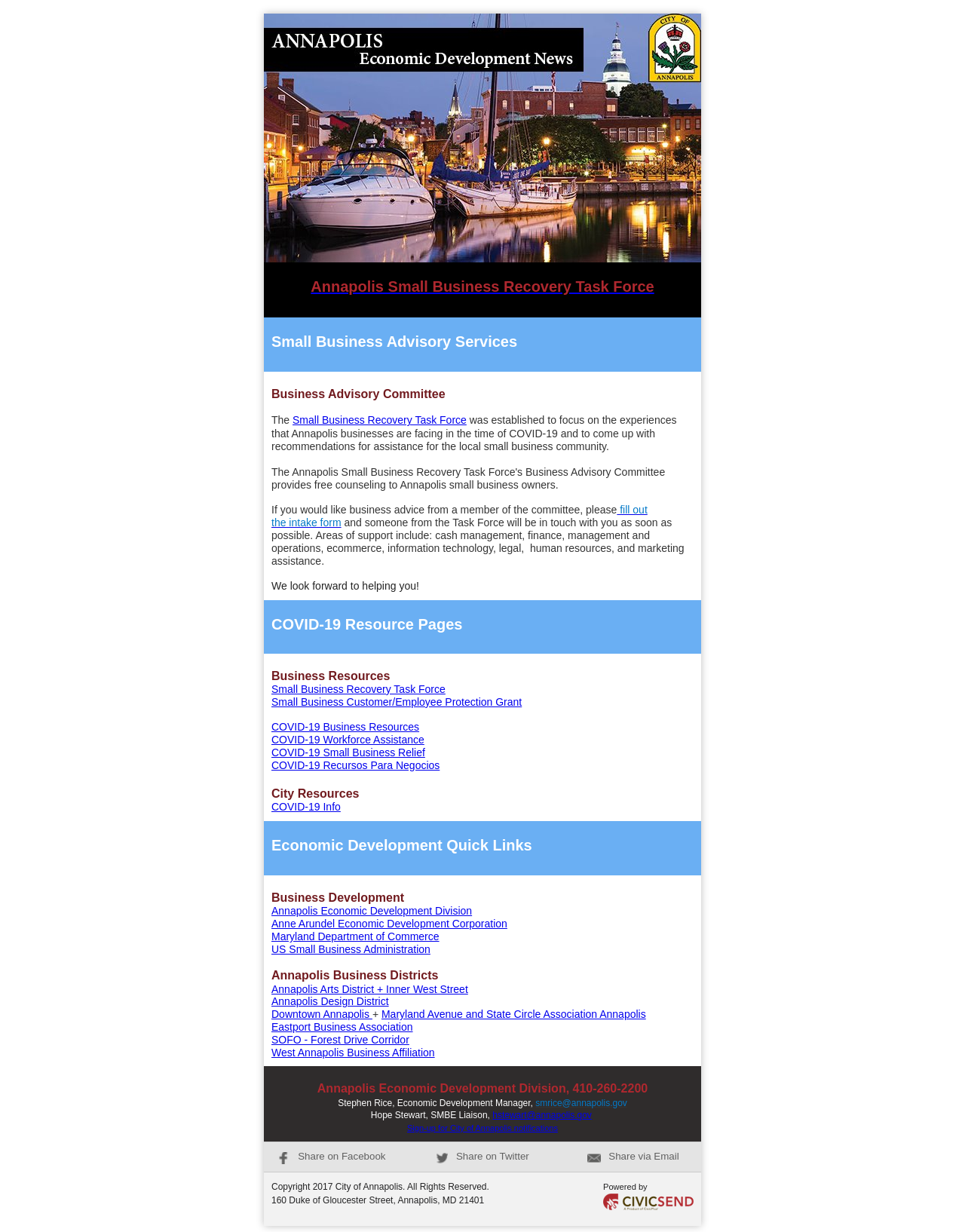Please determine the bounding box coordinates for the element with the description: "SOFO - Forest Drive Corridor".

[0.281, 0.839, 0.424, 0.849]